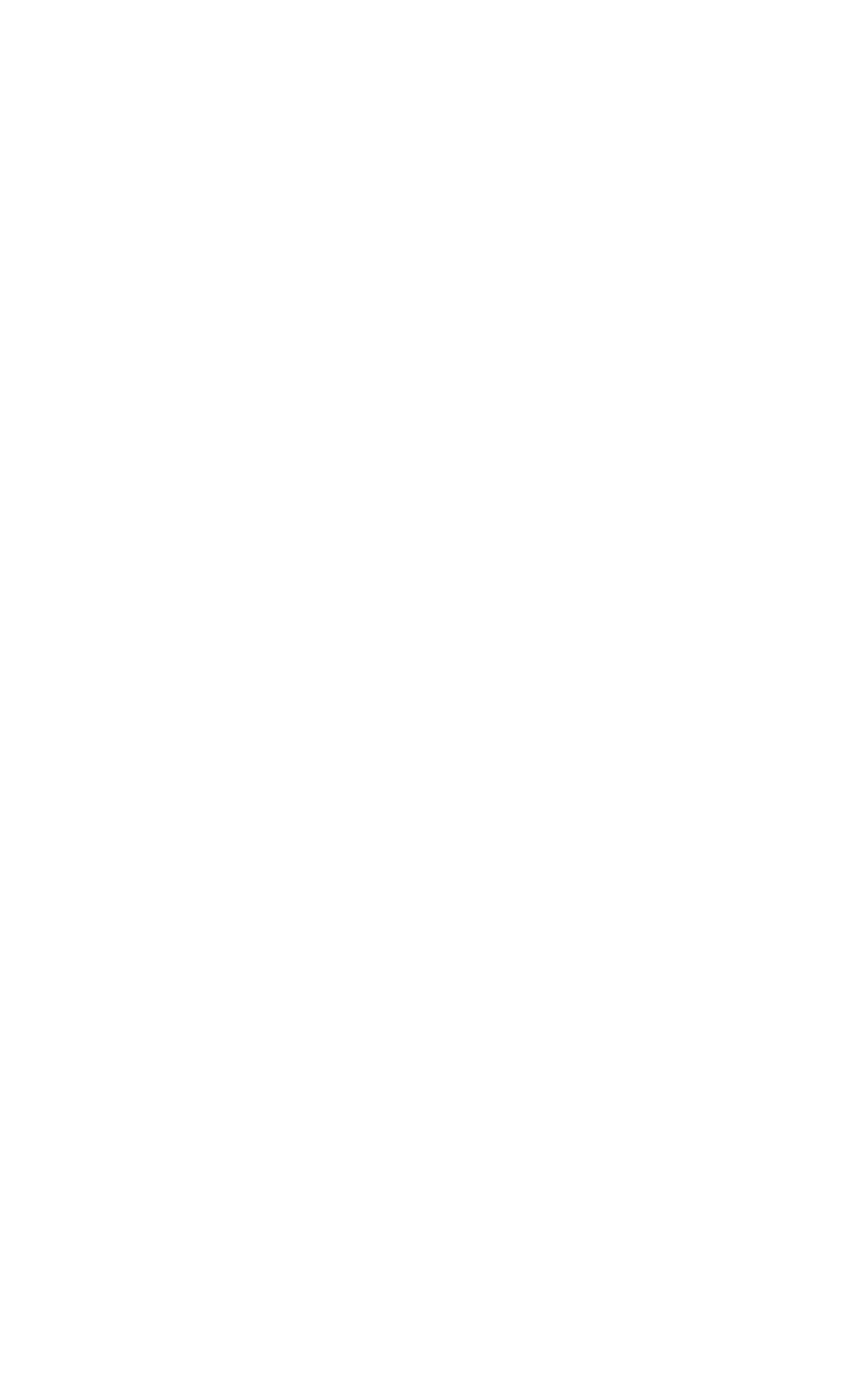Use a single word or phrase to answer this question: 
What is the phone number?

(402) 479-9300